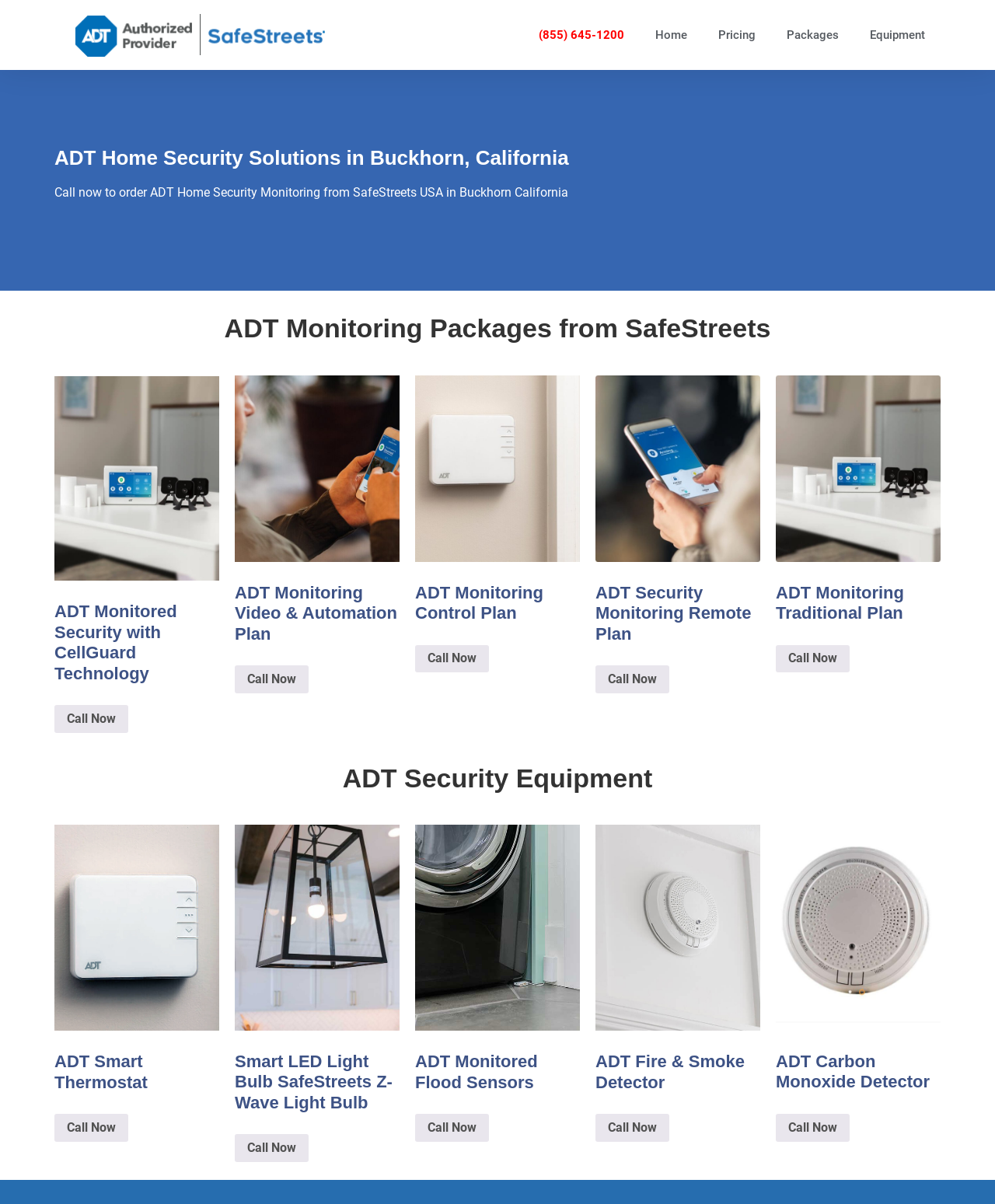Can you find the bounding box coordinates of the area I should click to execute the following instruction: "Learn about ADT Monitored Security with CellGuard Technology"?

[0.055, 0.312, 0.22, 0.575]